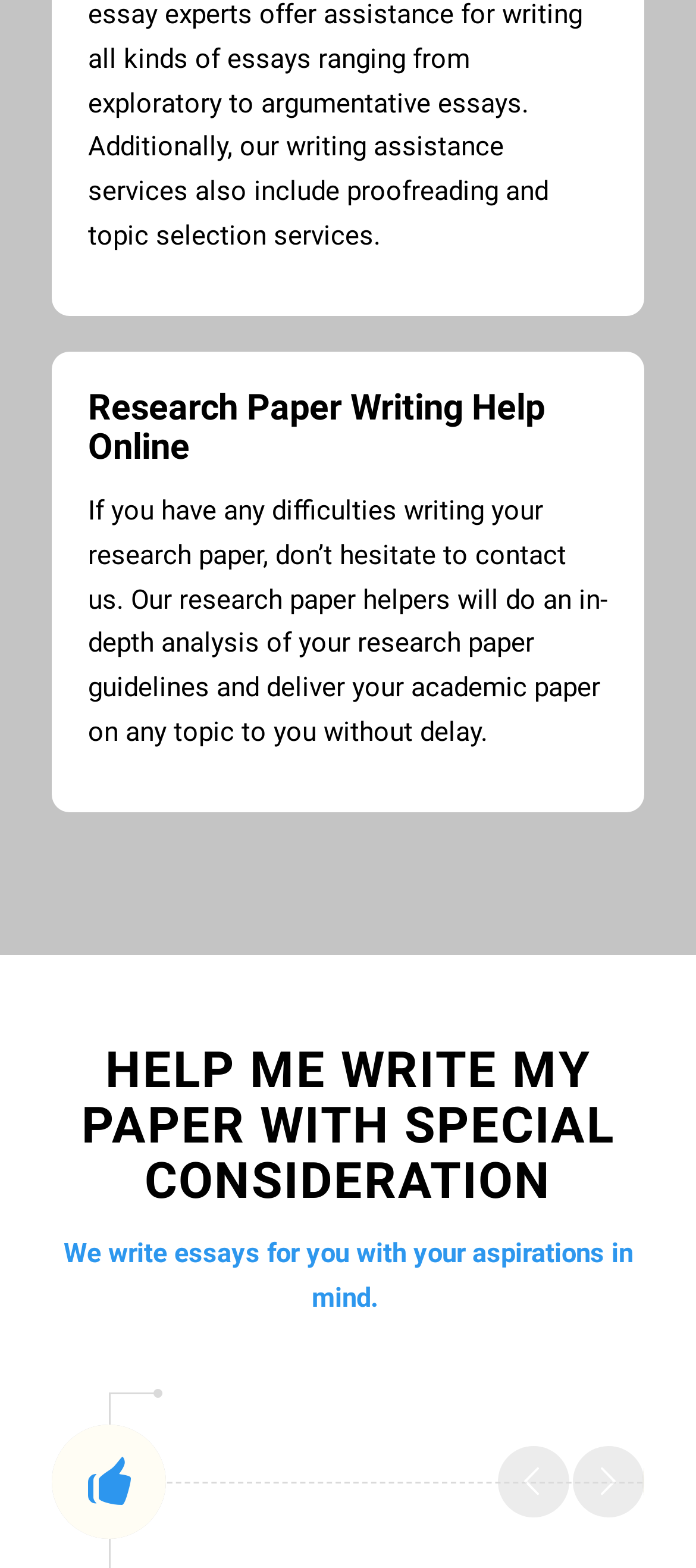Given the description of a UI element: "Next", identify the bounding box coordinates of the matching element in the webpage screenshot.

[0.822, 0.922, 0.925, 0.967]